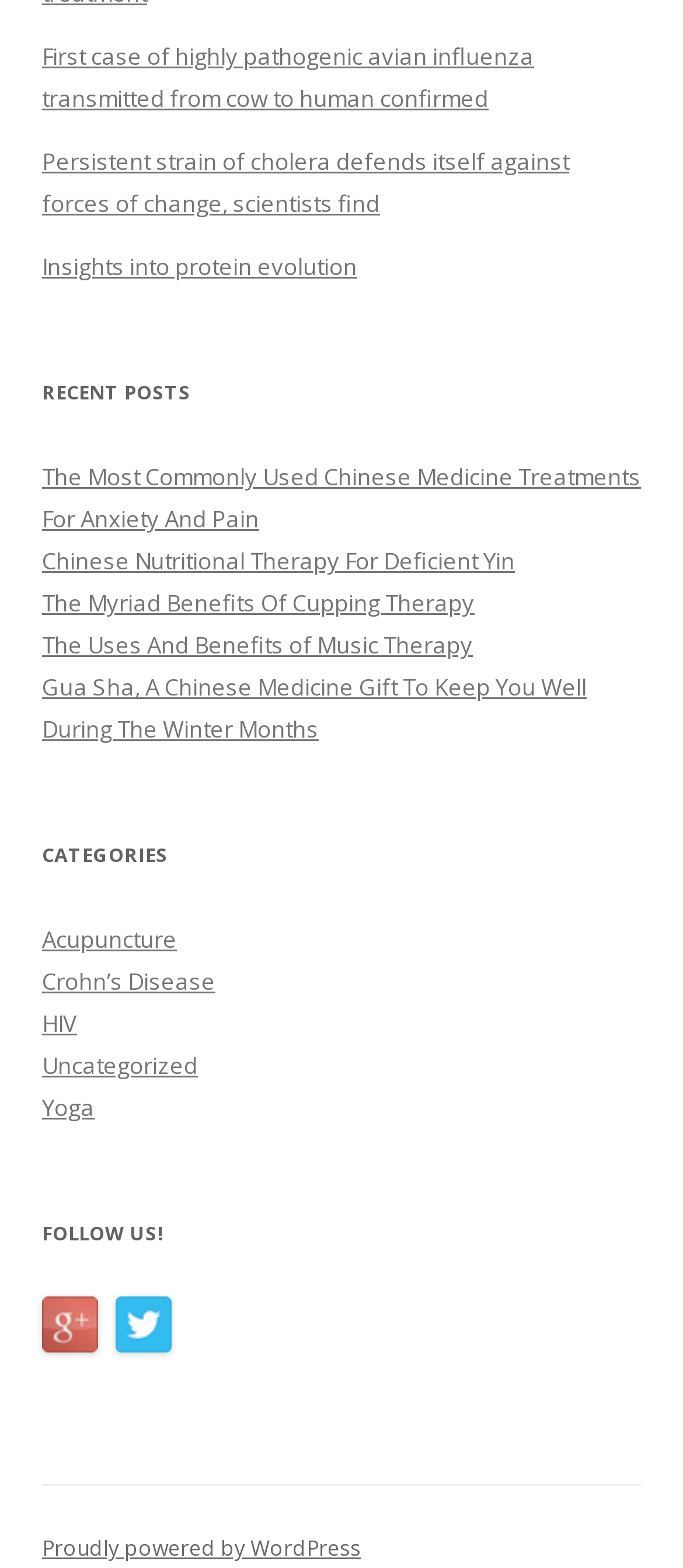Using the description: "HIV", identify the bounding box of the corresponding UI element in the screenshot.

[0.062, 0.643, 0.113, 0.663]